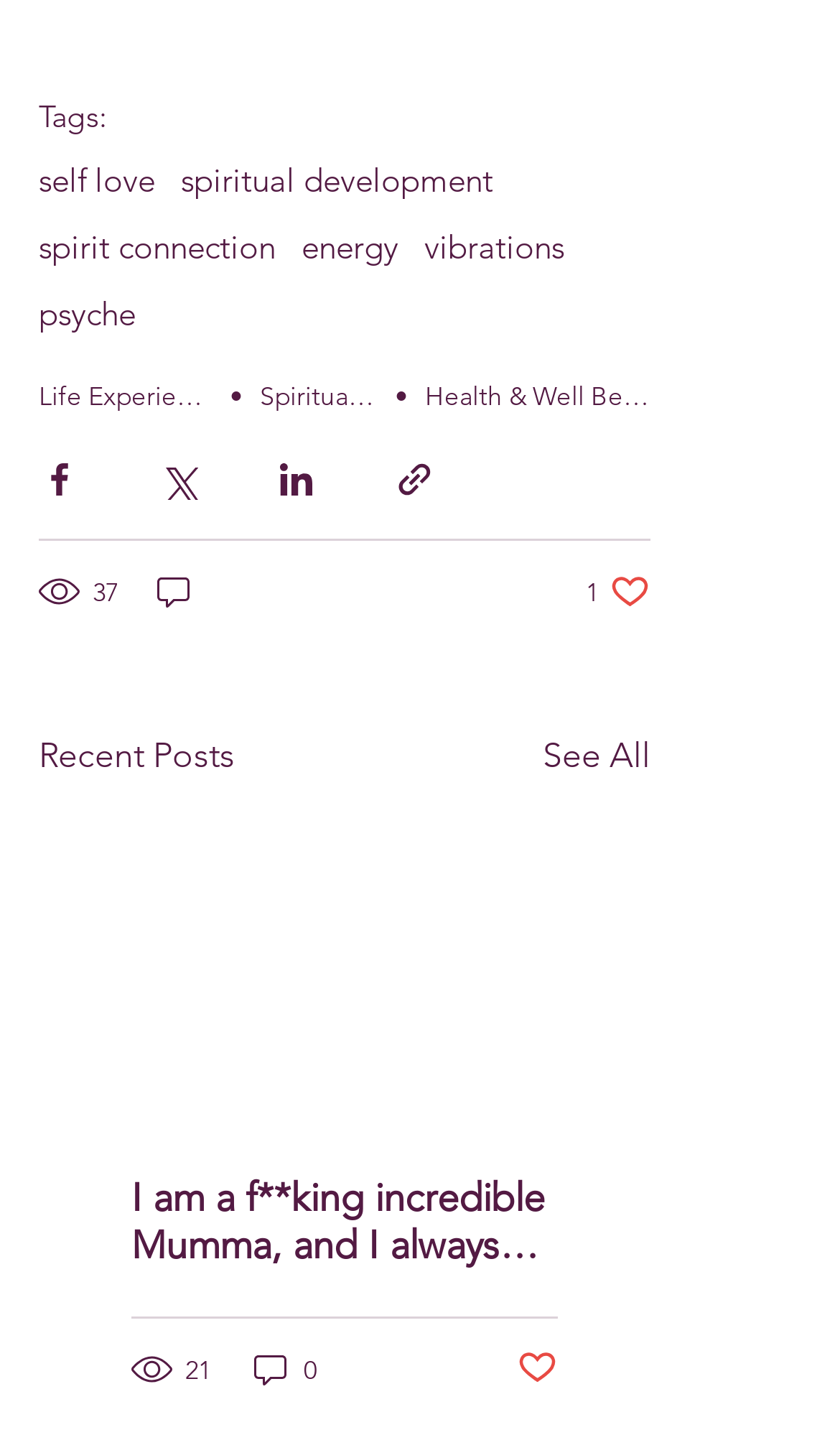Kindly determine the bounding box coordinates for the clickable area to achieve the given instruction: "Like the post".

[0.615, 0.939, 0.664, 0.97]